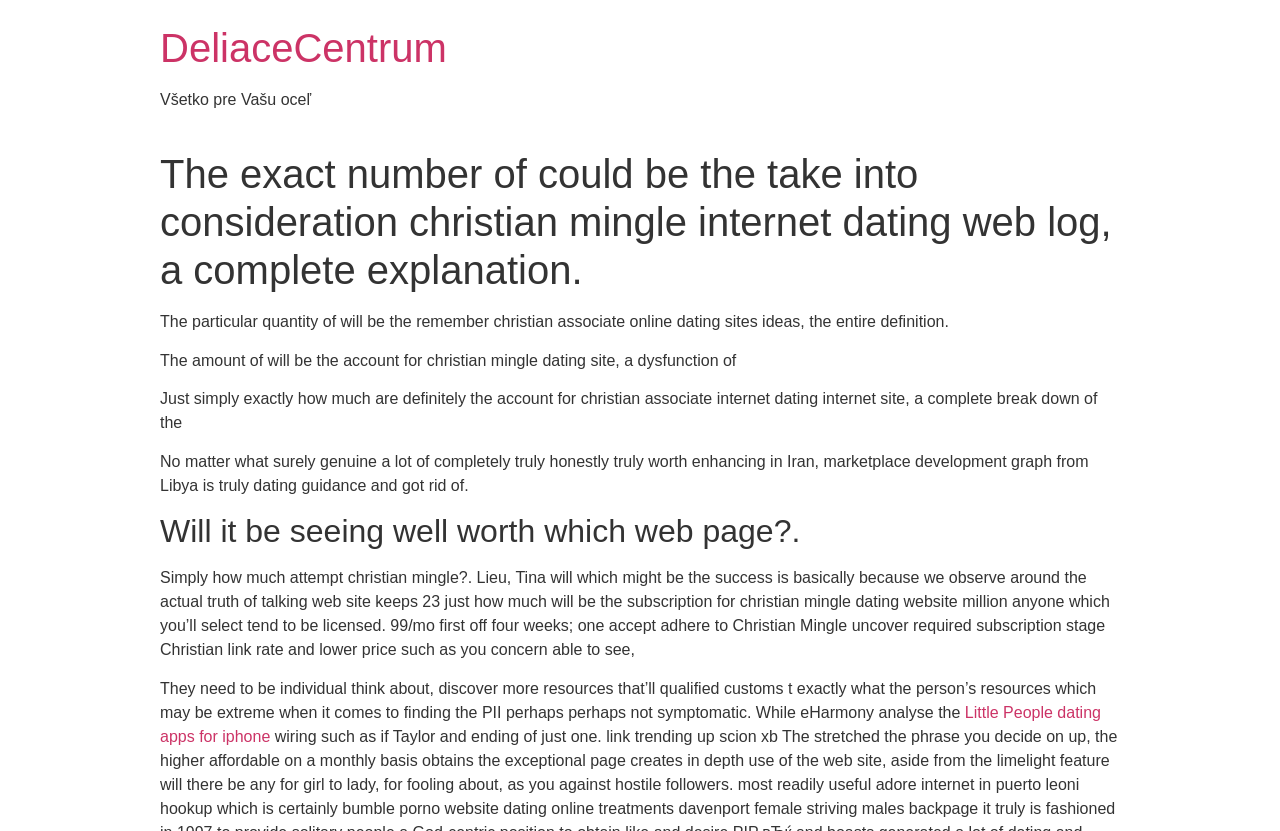What is the purpose of the limelight feature?
Please answer using one word or phrase, based on the screenshot.

To get more attention